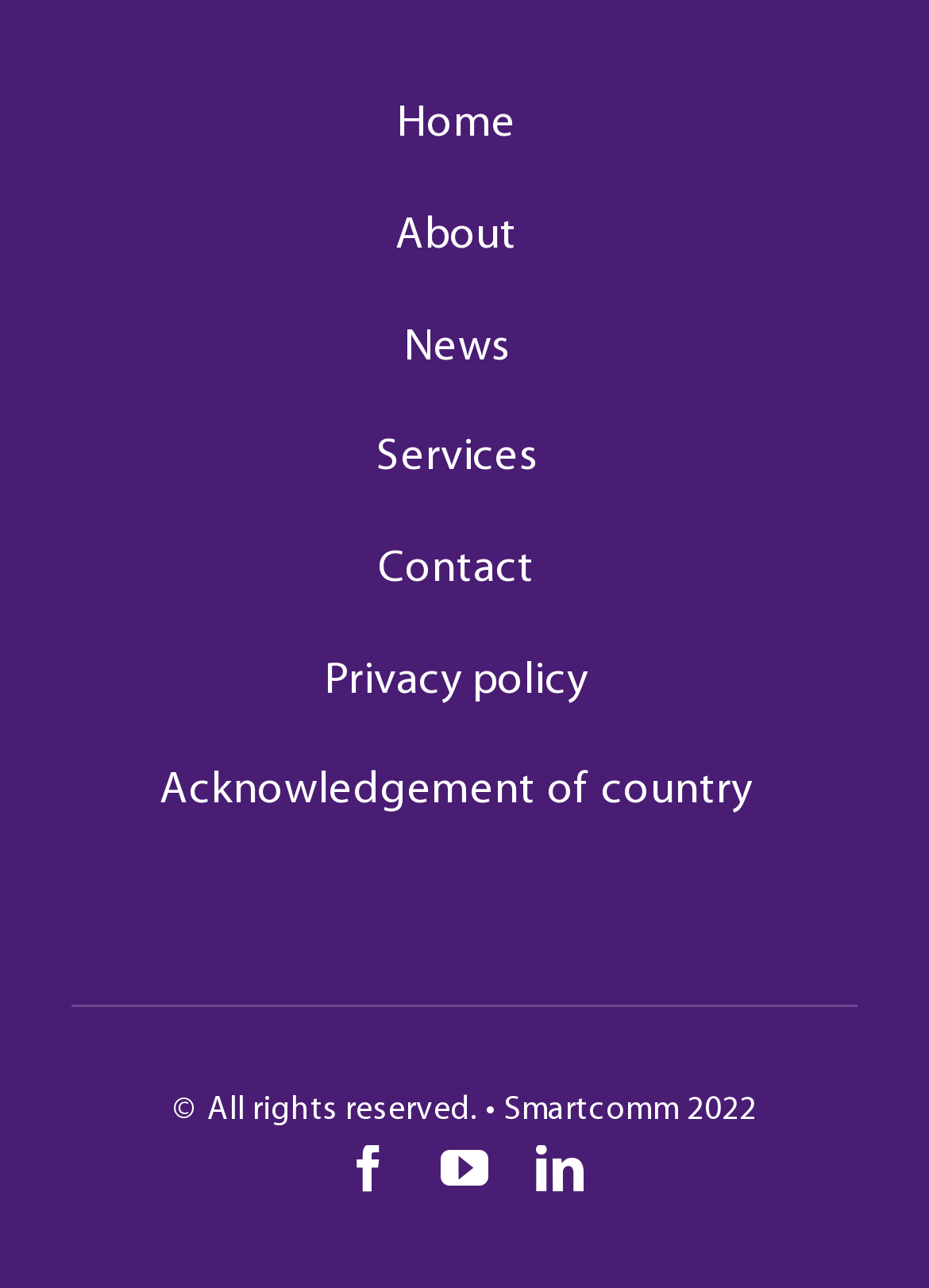What is the name of the company?
From the image, provide a succinct answer in one word or a short phrase.

Smartcomm